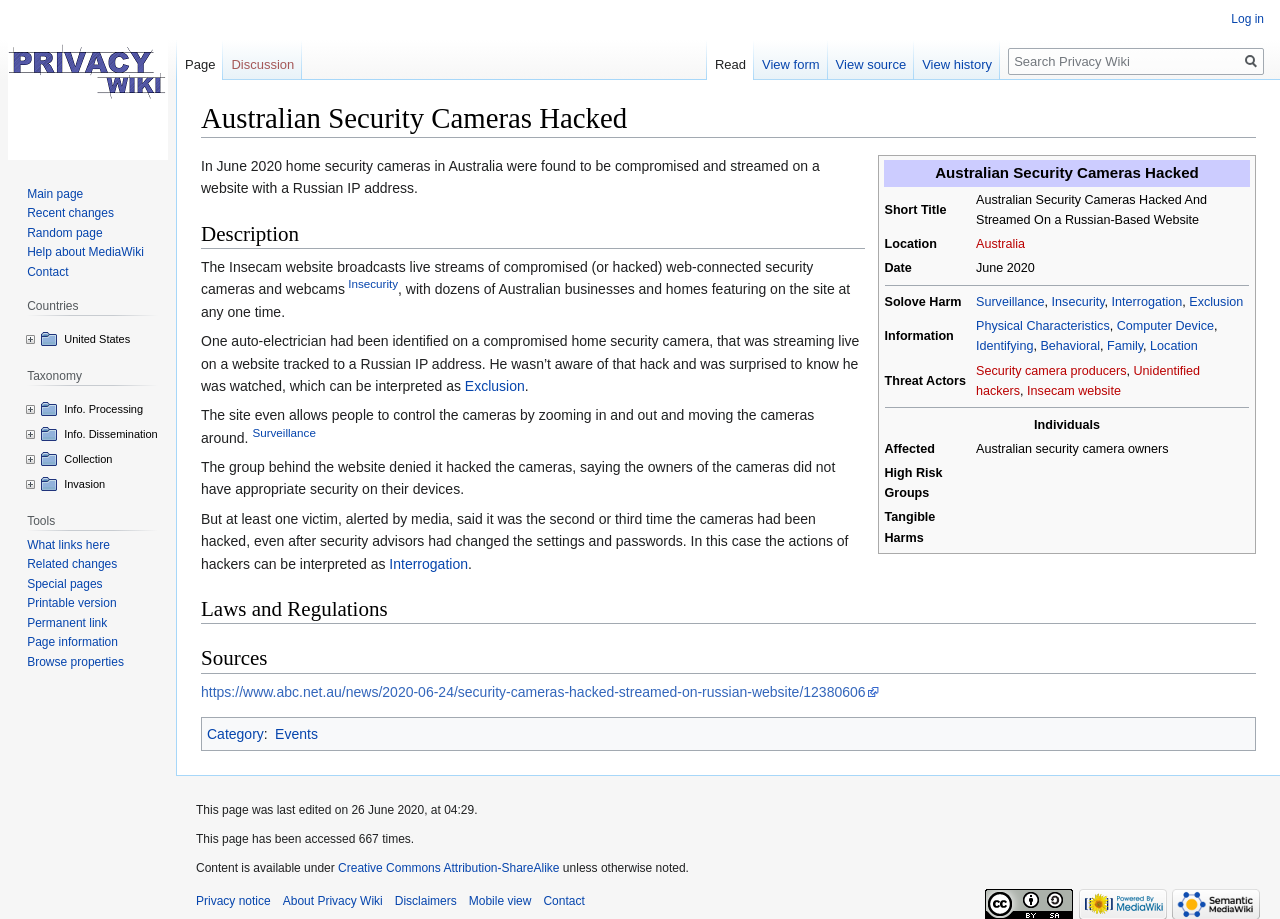What is the location of the hacked security cameras?
Look at the image and respond with a single word or a short phrase.

Australia